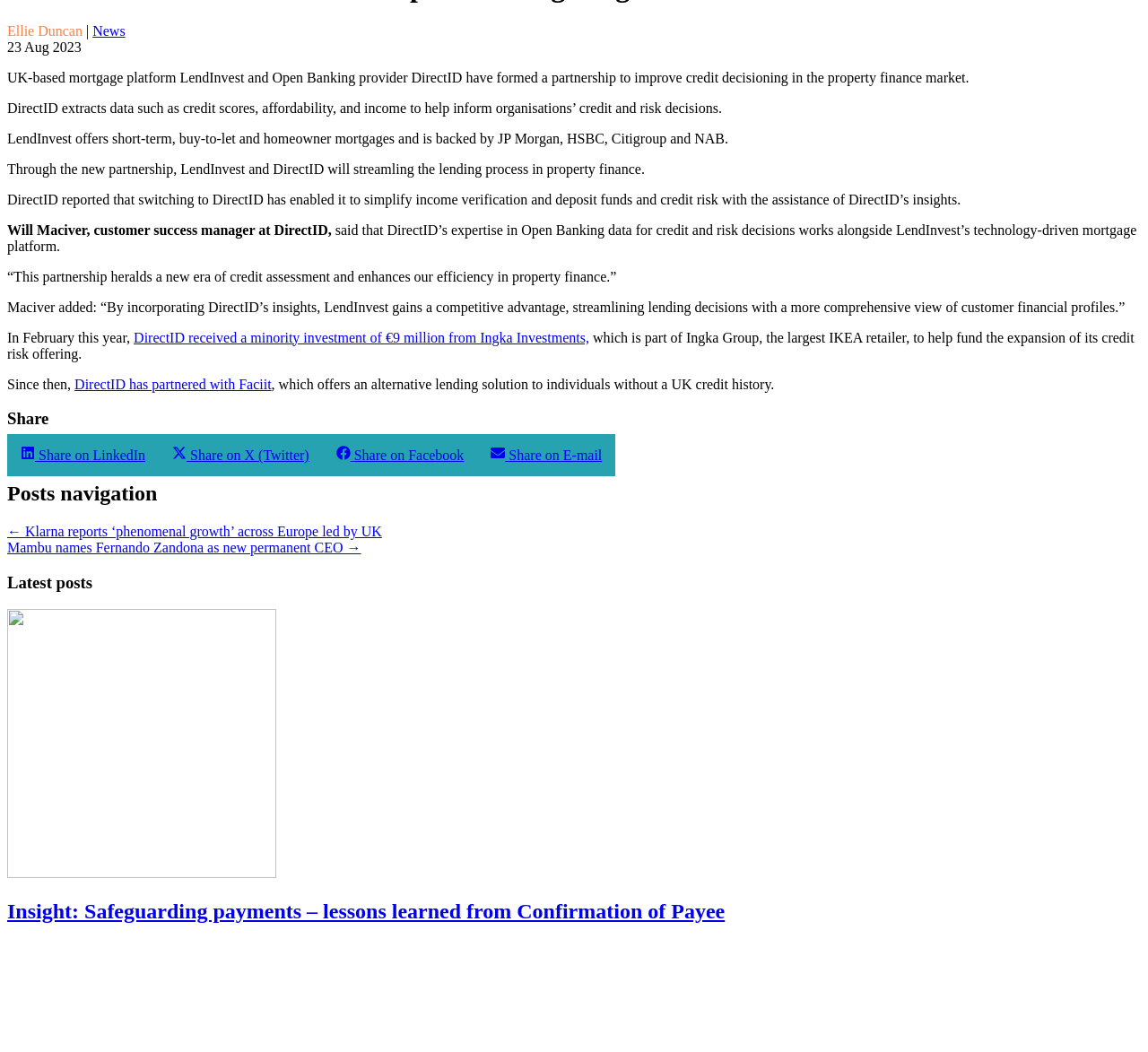Refer to the image and provide an in-depth answer to the question:
What is the topic of the article?

The article discusses the partnership between LendInvest, a UK-based mortgage platform, and DirectID, an Open Banking provider, to improve credit decisioning in the property finance market. This is evident from the static text elements that describe the partnership and its benefits.